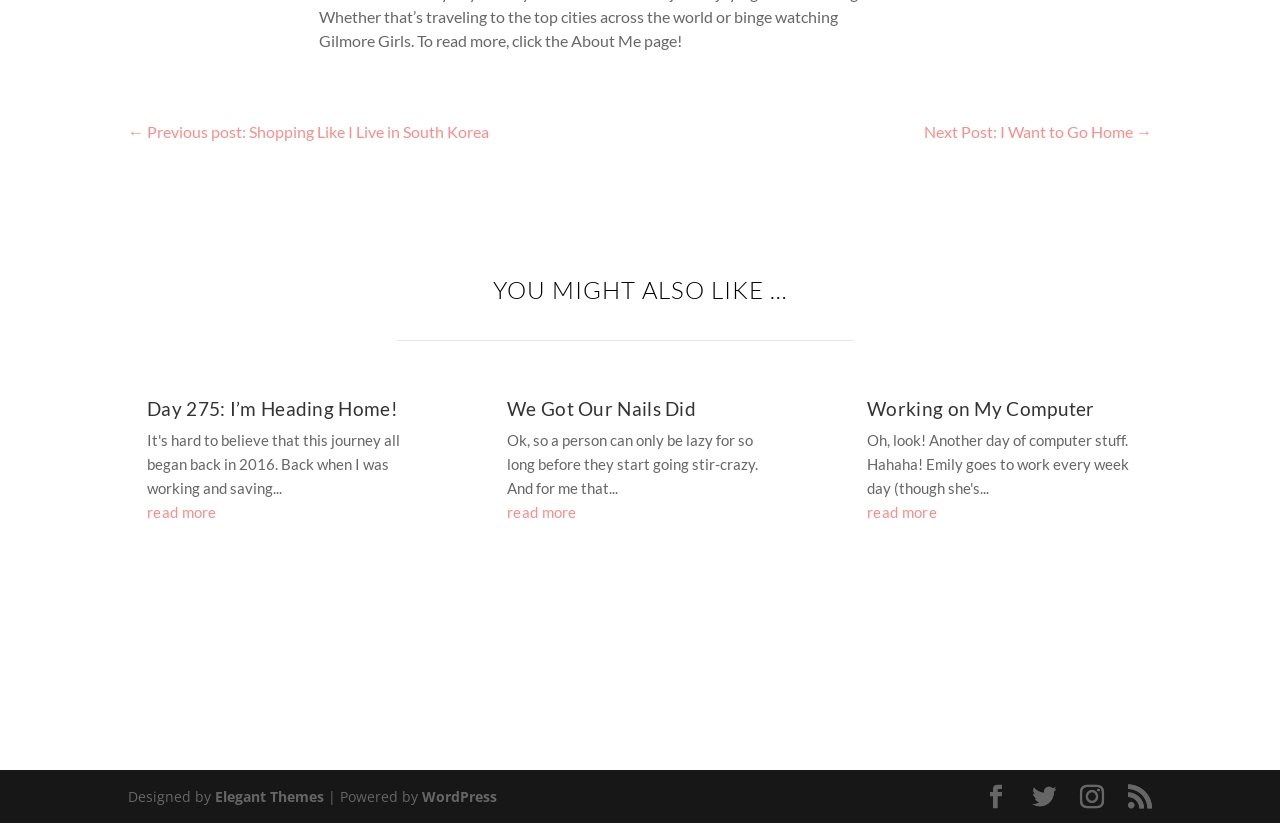Can you show the bounding box coordinates of the region to click on to complete the task described in the instruction: "go to previous post"?

[0.1, 0.095, 0.382, 0.175]